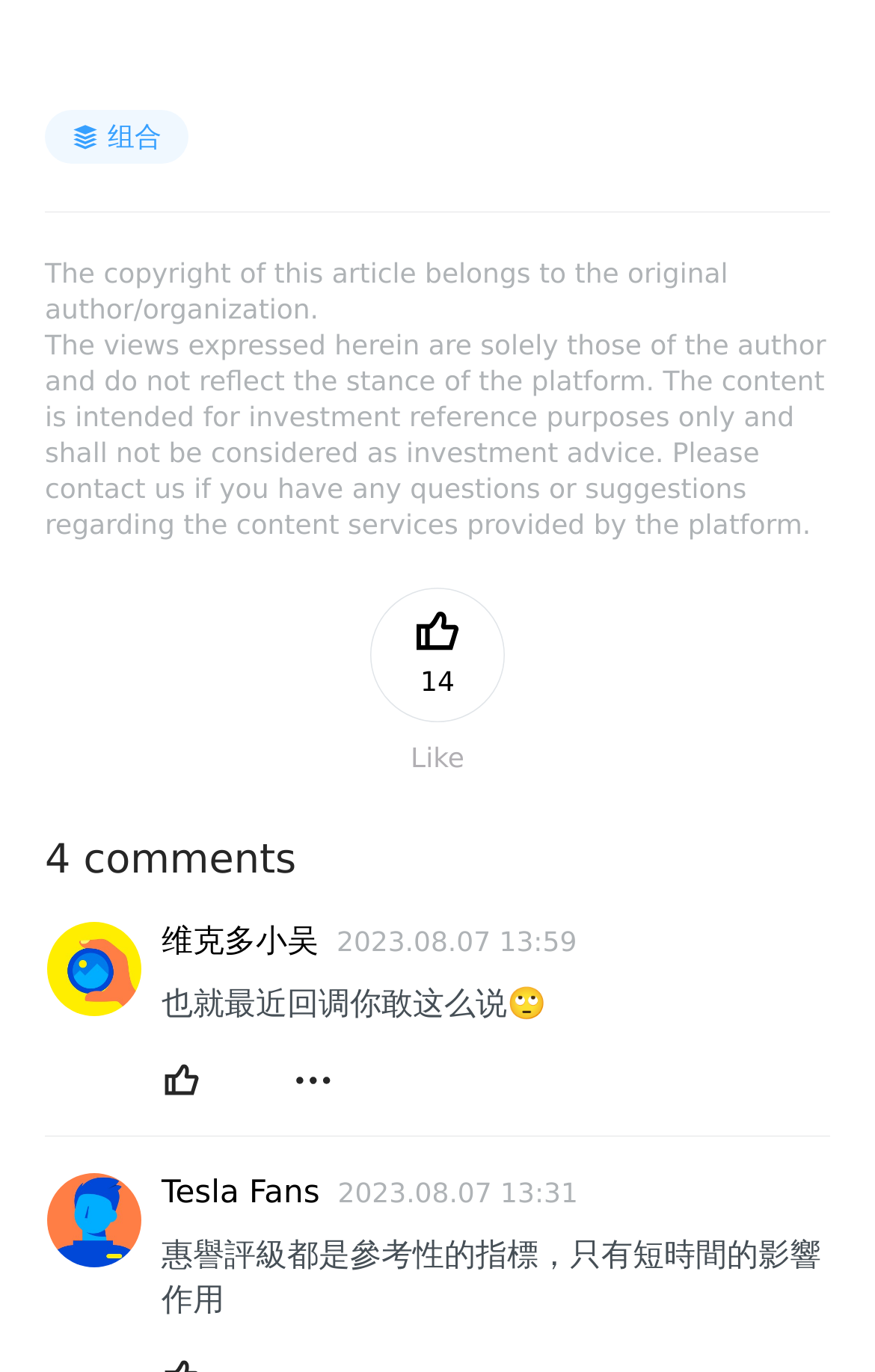Determine the bounding box coordinates of the clickable region to execute the instruction: "Click the button '14'". The coordinates should be four float numbers between 0 and 1, denoted as [left, top, right, bottom].

[0.423, 0.428, 0.577, 0.526]